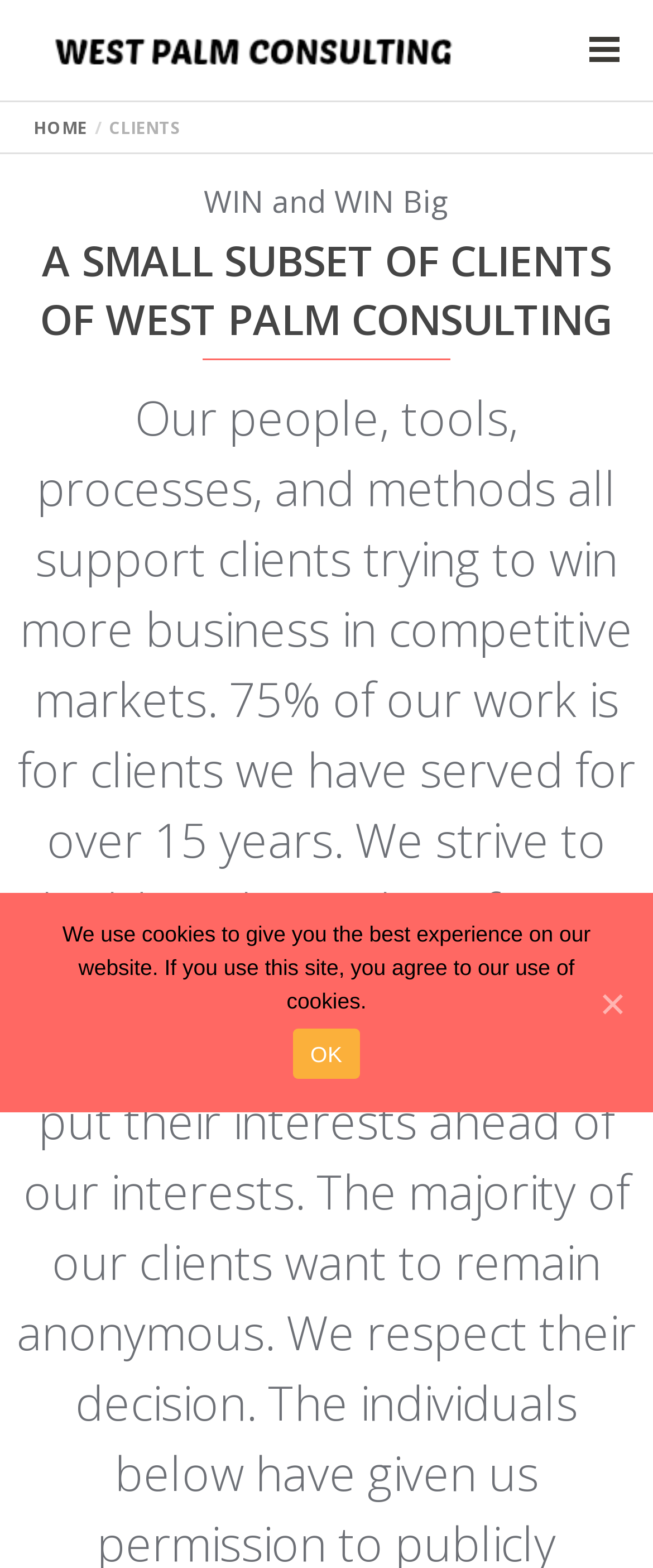What is the tone of the webpage?
Analyze the screenshot and provide a detailed answer to the question.

The tone of the webpage can be inferred as professional due to the use of a formal font, a simple and clean design, and the presence of a tagline that suggests a focus on success and achievement.